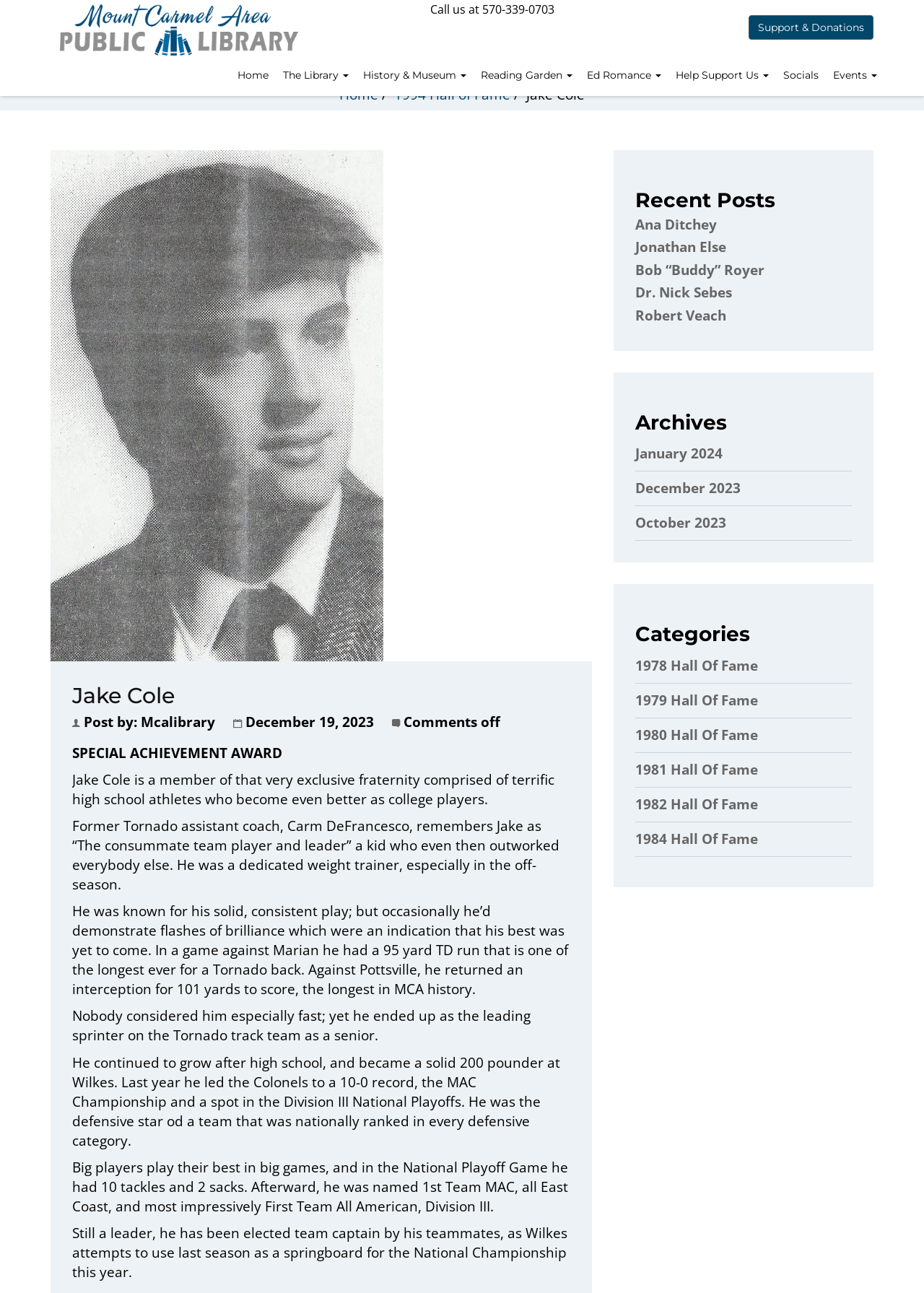Identify the bounding box coordinates of the element to click to follow this instruction: 'Explore the 1994 Hall of Fame'. Ensure the coordinates are four float values between 0 and 1, provided as [left, top, right, bottom].

[0.688, 0.904, 0.922, 0.93]